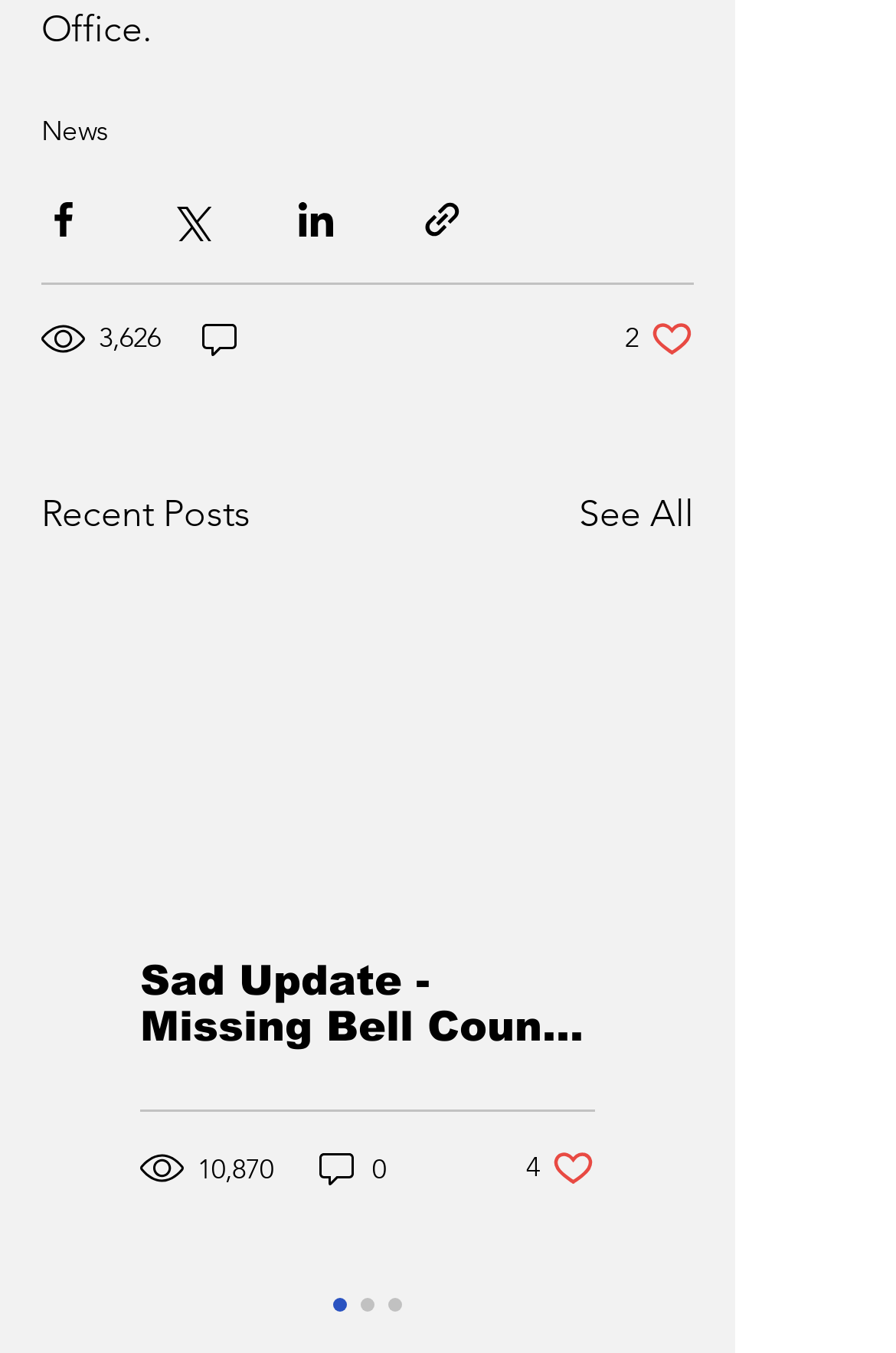Please examine the image and answer the question with a detailed explanation:
What is the title of the second post?

I found the title of the second post by looking at the link text 'Sad Update - Missing Bell County Man Found Deceased By Family Friend' which is located in the article section.